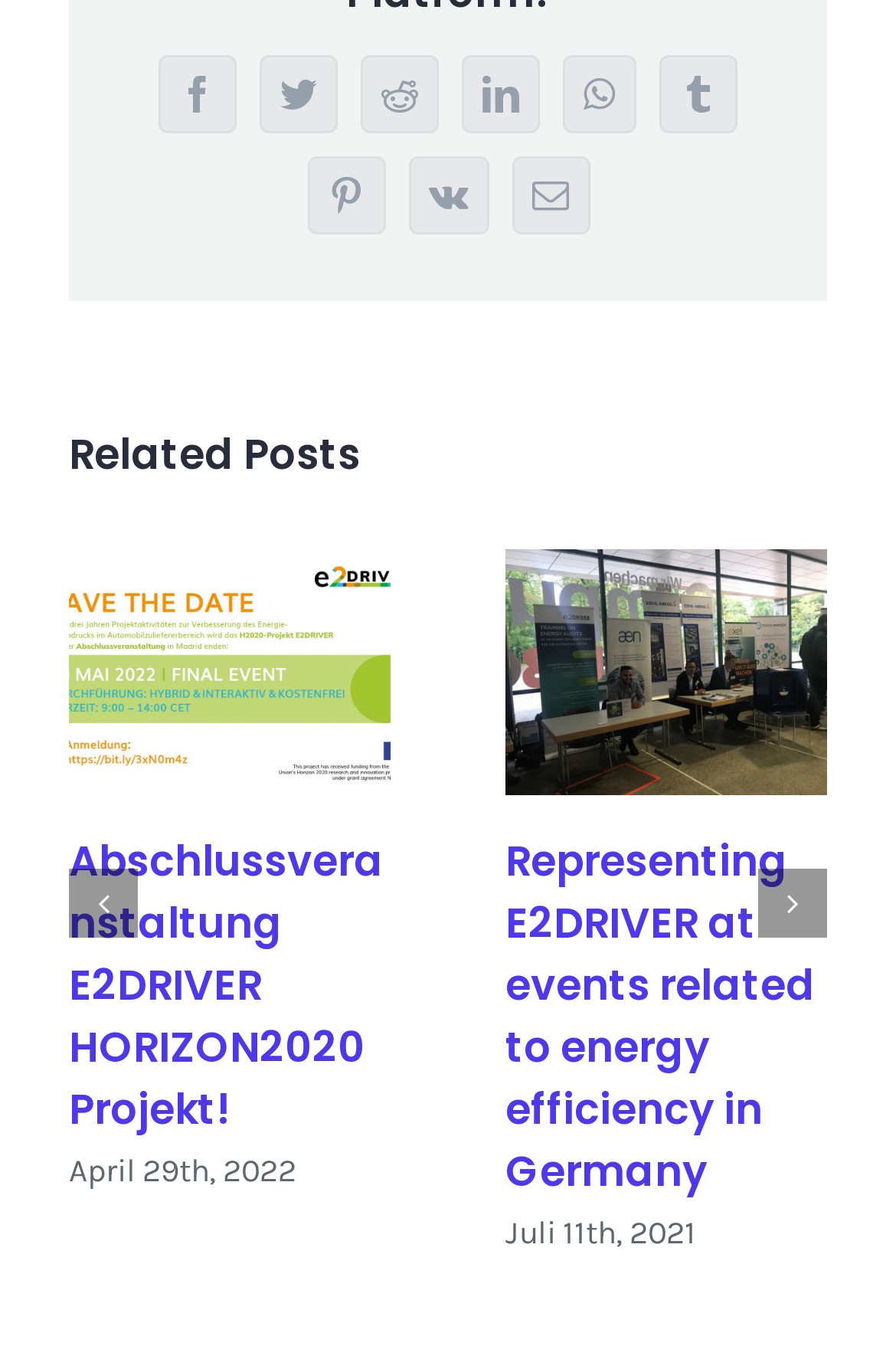Determine the bounding box coordinates of the clickable area required to perform the following instruction: "Read about Abschlussveranstaltung E2DRIVER HORIZON2020 Projekt". The coordinates should be represented as four float numbers between 0 and 1: [left, top, right, bottom].

[0.077, 0.61, 0.436, 0.838]